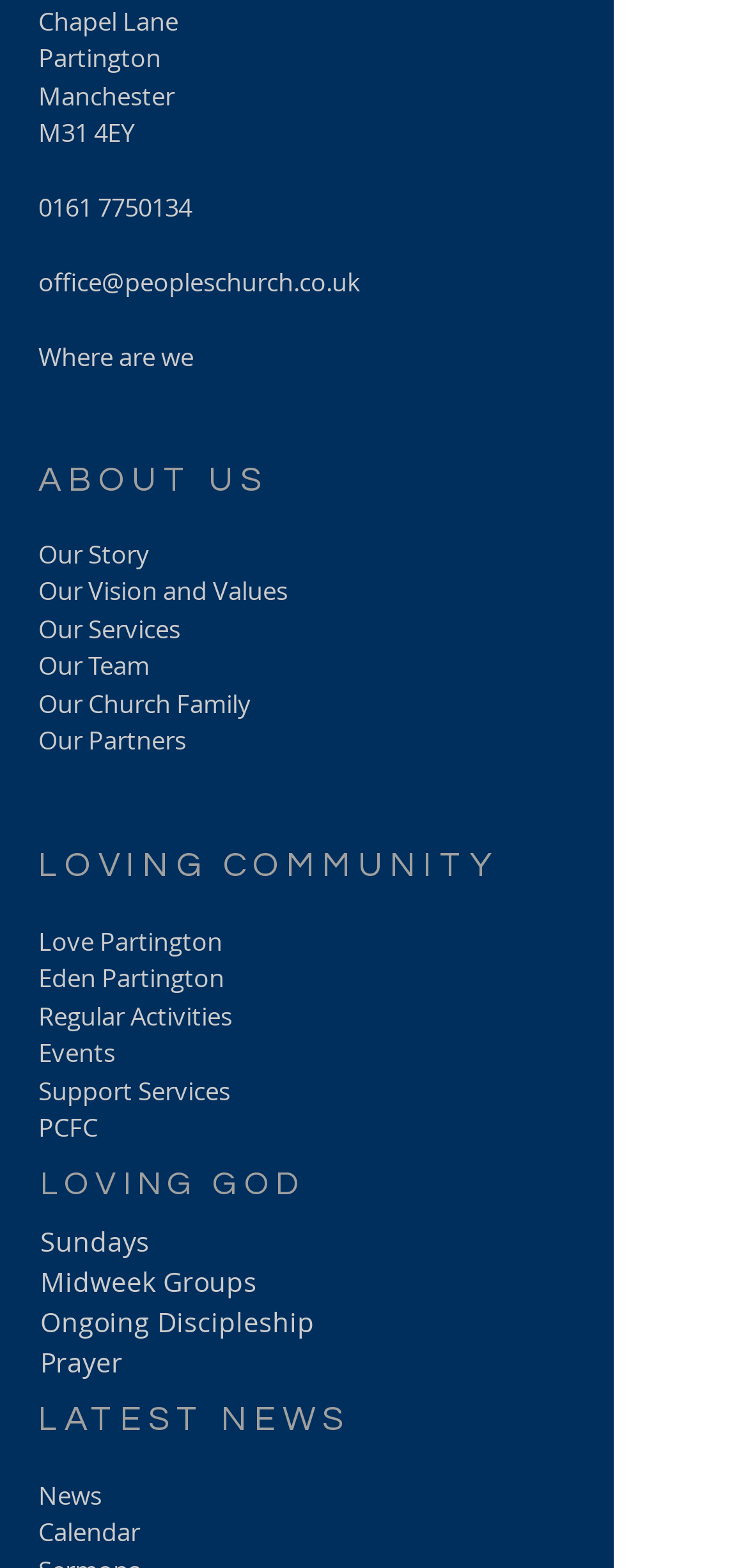Please mark the clickable region by giving the bounding box coordinates needed to complete this instruction: "Call the office".

[0.051, 0.121, 0.256, 0.143]